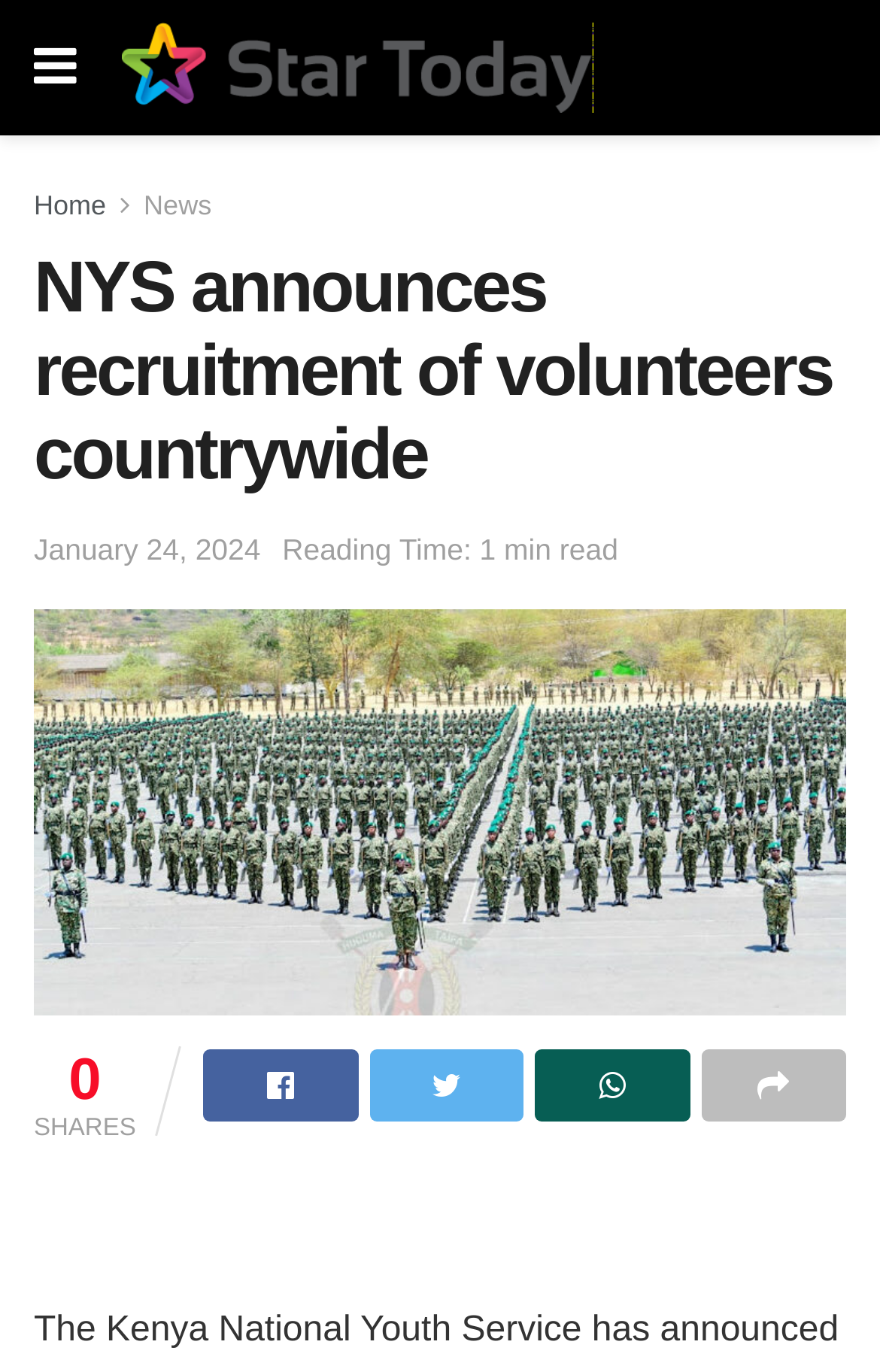Find the bounding box coordinates of the area that needs to be clicked in order to achieve the following instruction: "Read the news". The coordinates should be specified as four float numbers between 0 and 1, i.e., [left, top, right, bottom].

[0.163, 0.138, 0.24, 0.161]